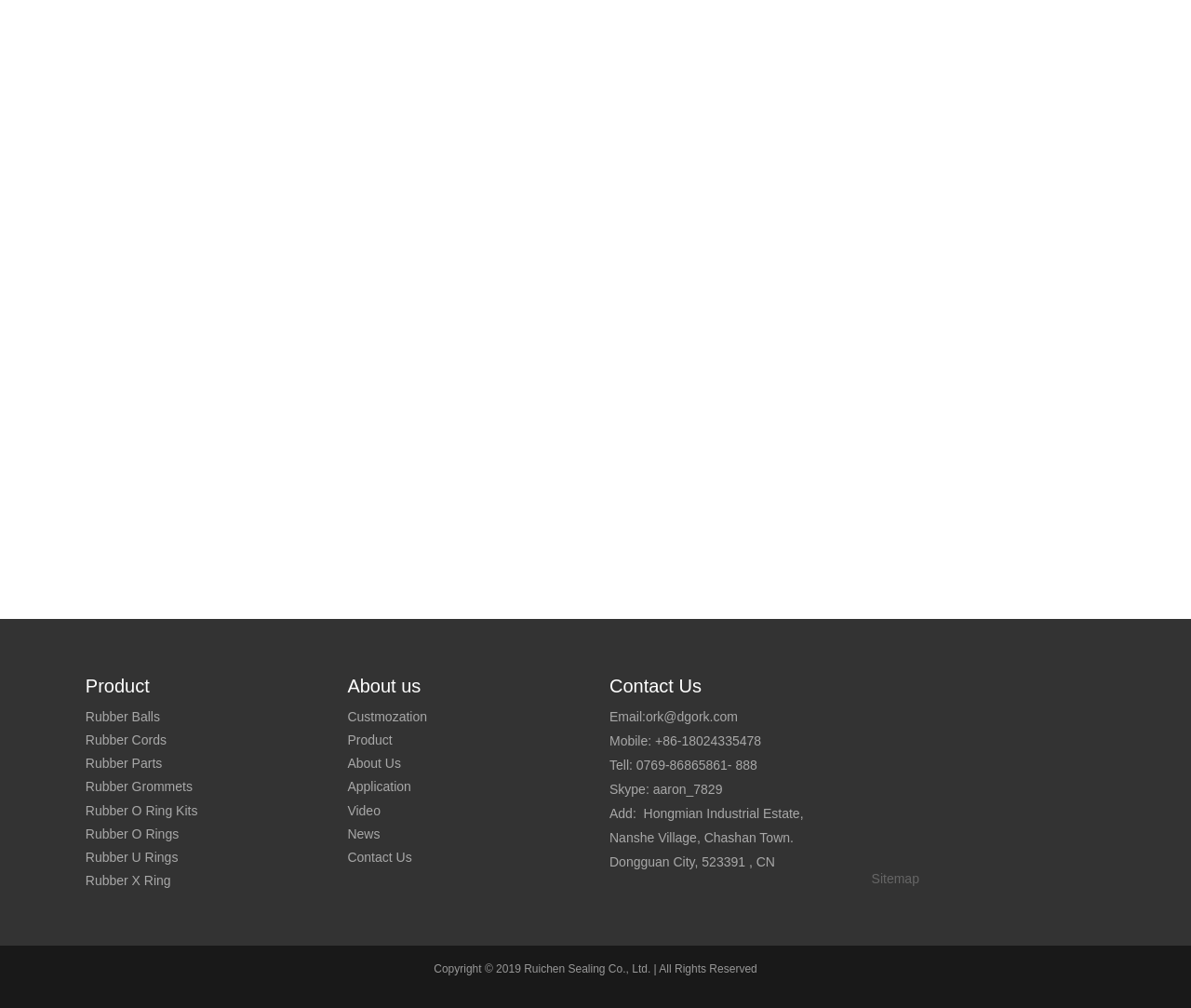What is the category of 'Balls'?
Look at the image and respond with a single word or a short phrase.

Rubber